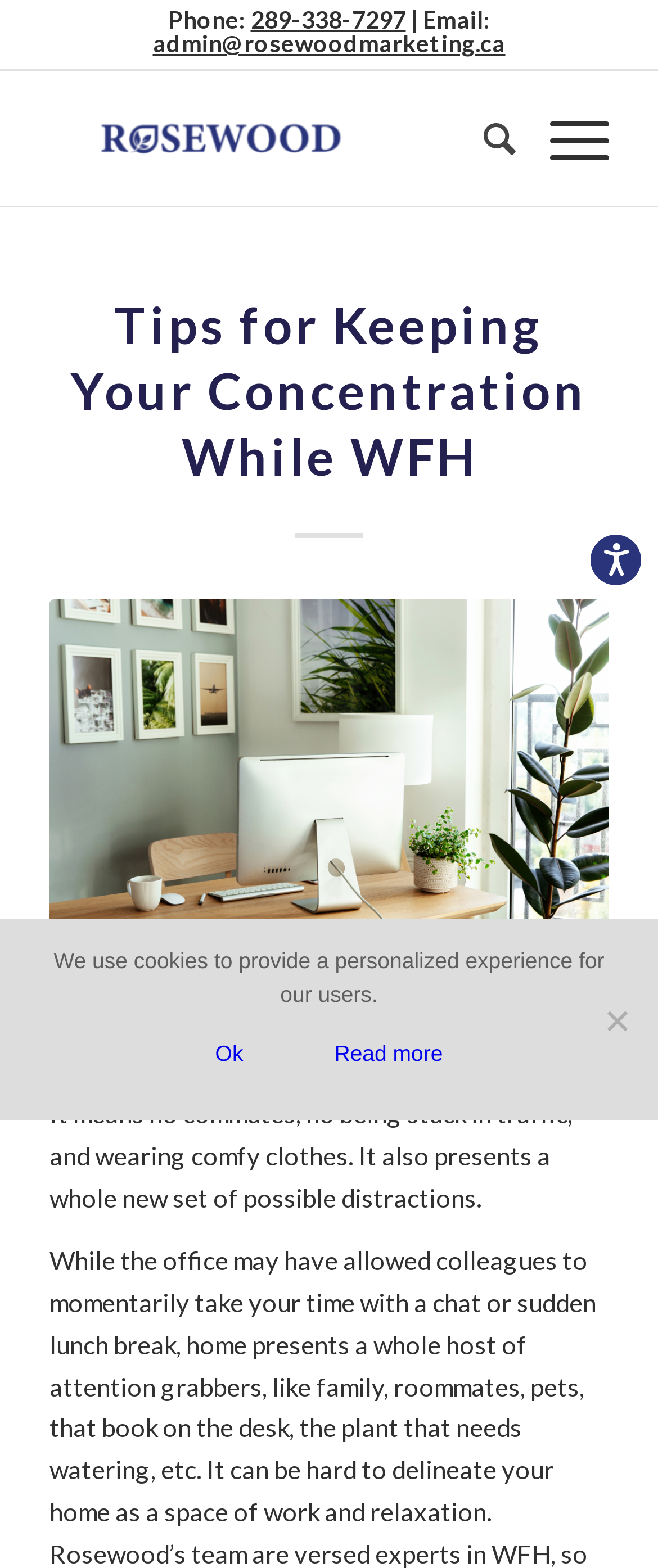Kindly determine the bounding box coordinates for the clickable area to achieve the given instruction: "Click the Skip to Content link".

[0.051, 0.054, 0.564, 0.103]